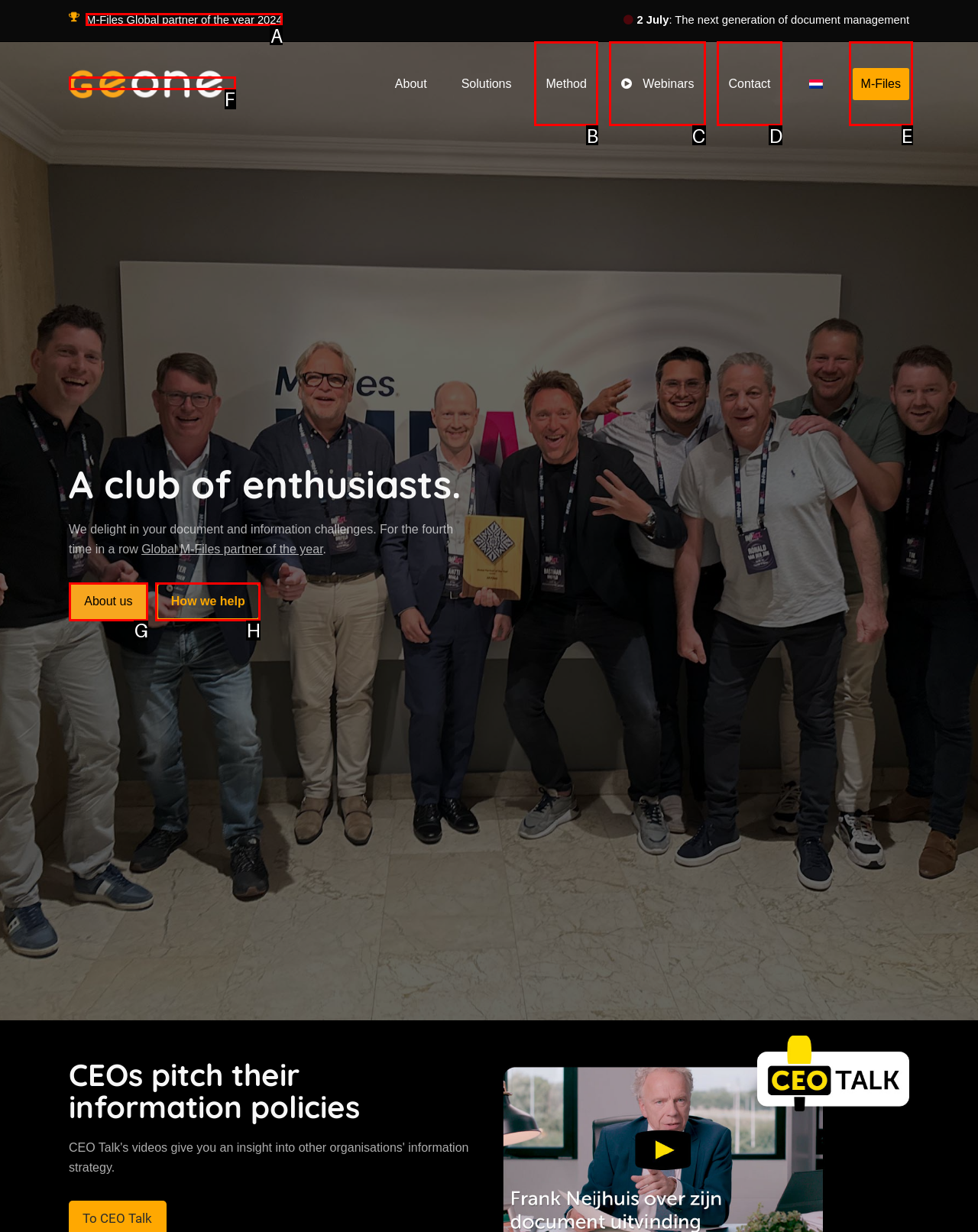To perform the task "Click on M-Files Global partner of the year 2024", which UI element's letter should you select? Provide the letter directly.

A